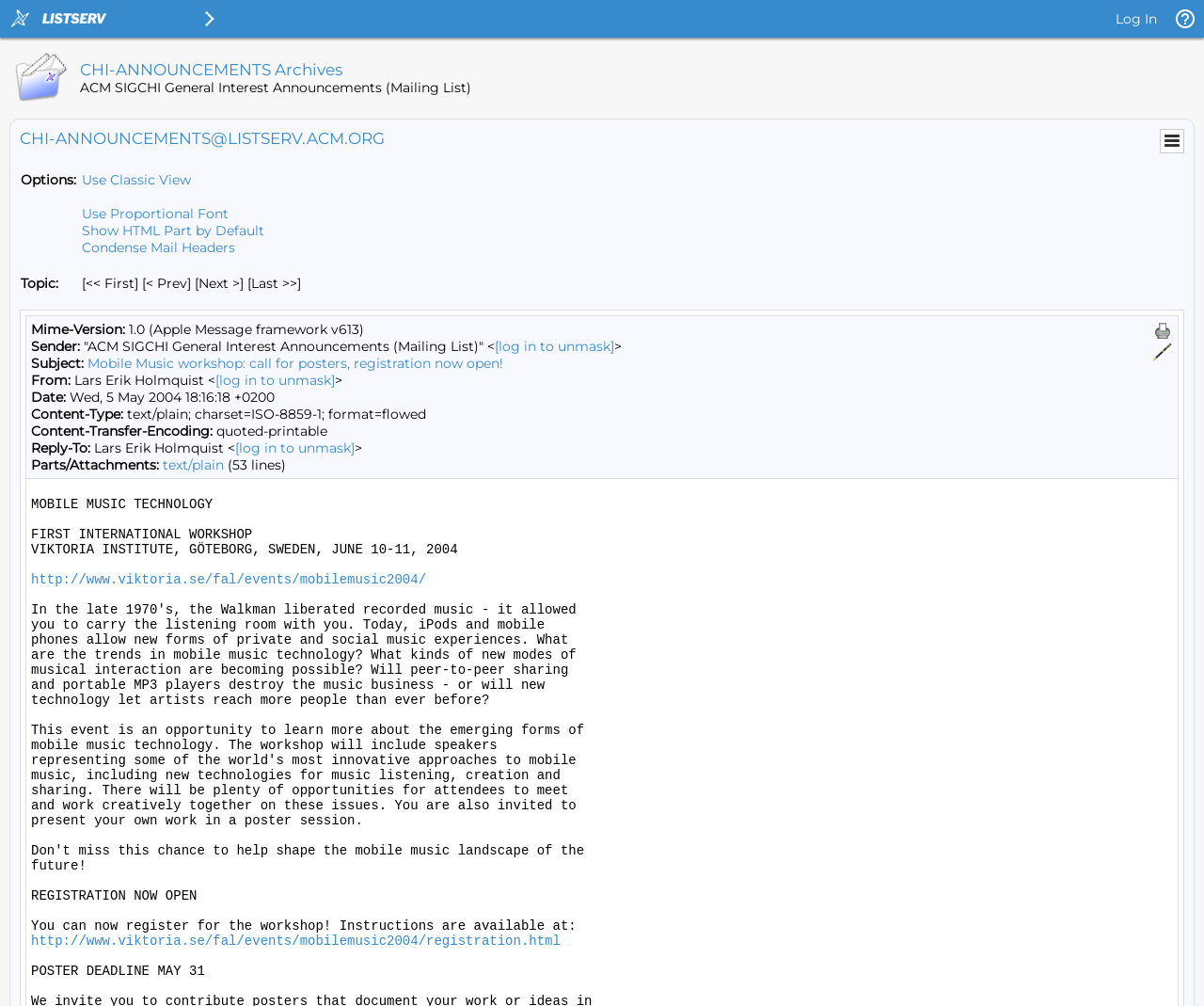Can you find the bounding box coordinates for the UI element given this description: "Show HTML Part by Default"? Provide the coordinates as four float numbers between 0 and 1: [left, top, right, bottom].

[0.068, 0.221, 0.22, 0.238]